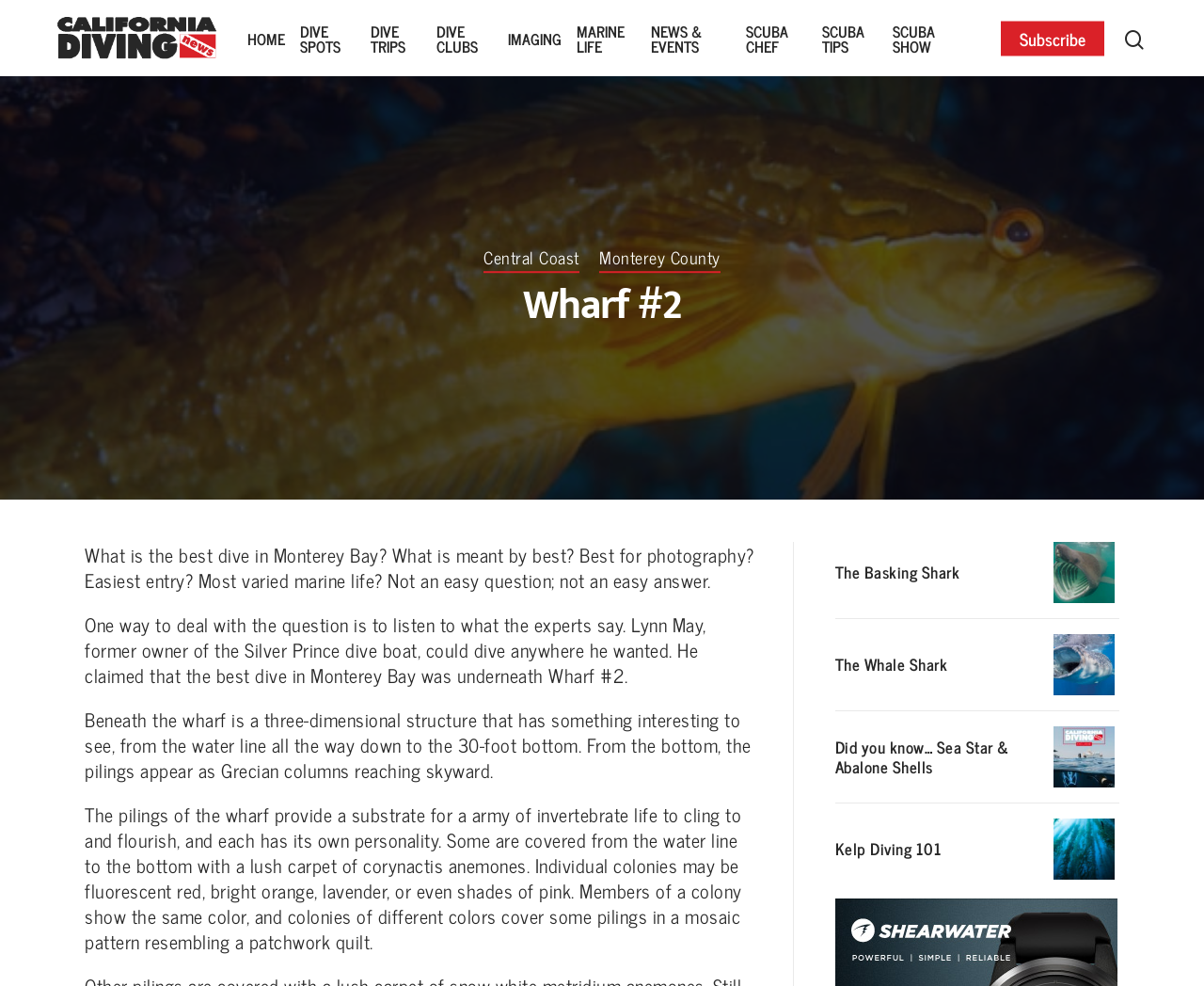What is attached to the pilings of the wharf?
Using the image as a reference, give an elaborate response to the question.

The text explains that the pilings of the wharf provide a substrate for an army of invertebrate life to cling to and flourish, and each has its own personality.